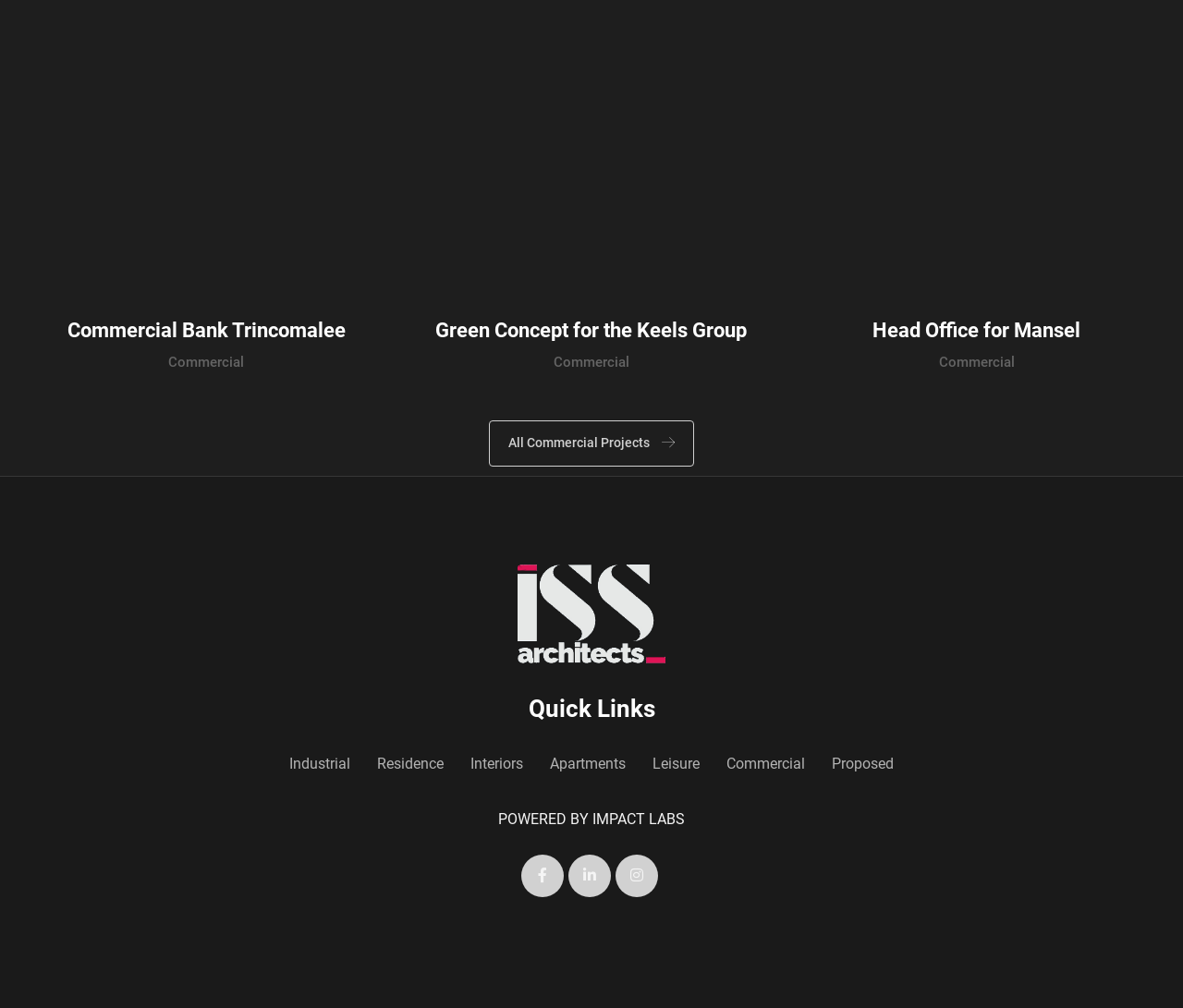Find the bounding box coordinates for the area that must be clicked to perform this action: "View Green Concept for the Keels Group".

[0.368, 0.316, 0.632, 0.339]